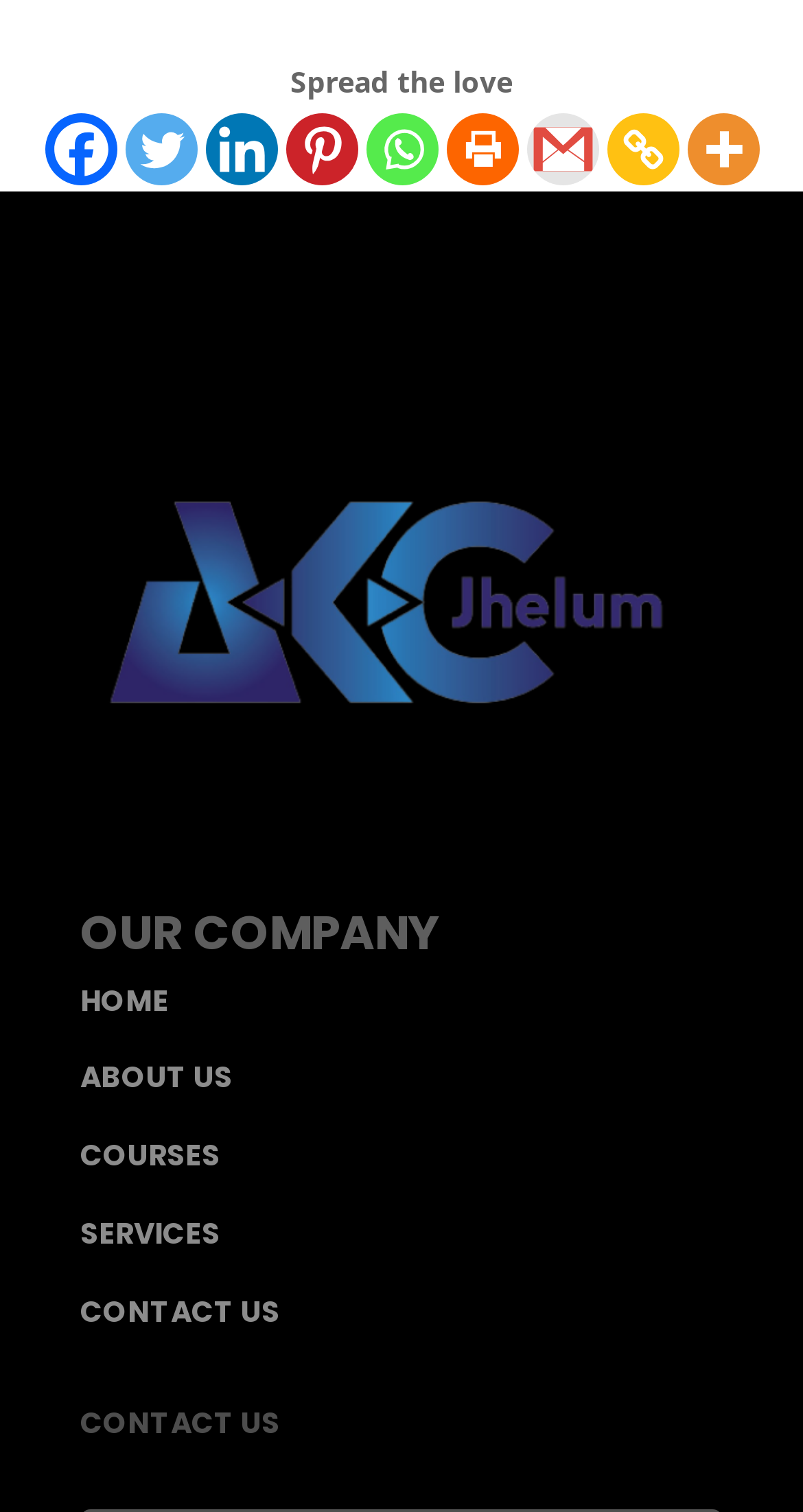Please provide the bounding box coordinates for the element that needs to be clicked to perform the instruction: "Contact us". The coordinates must consist of four float numbers between 0 and 1, formatted as [left, top, right, bottom].

[0.1, 0.854, 0.349, 0.881]